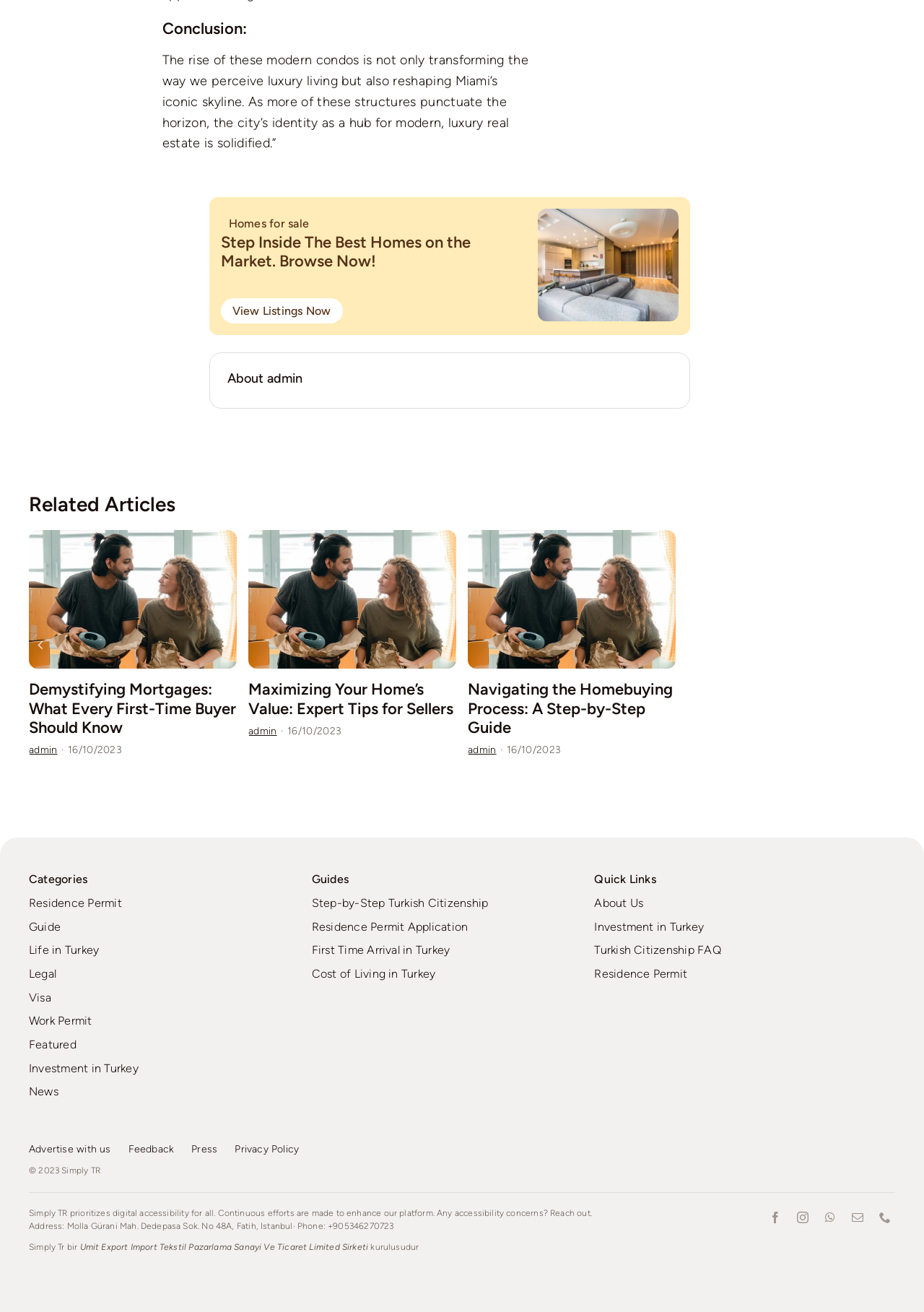Could you provide the bounding box coordinates for the portion of the screen to click to complete this instruction: "read about the CPC Information"?

None